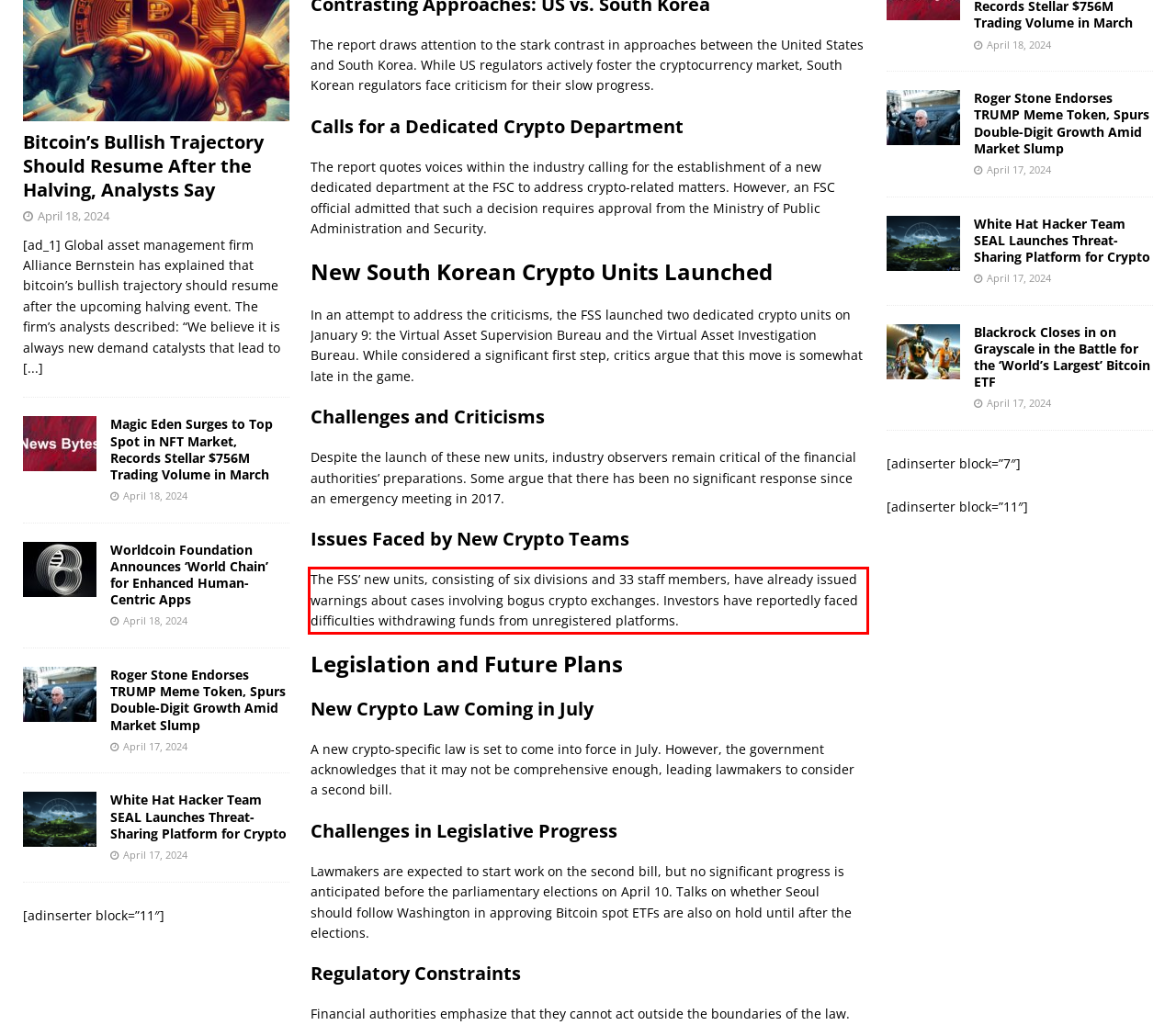View the screenshot of the webpage and identify the UI element surrounded by a red bounding box. Extract the text contained within this red bounding box.

The FSS’ new units, consisting of six divisions and 33 staff members, have already issued warnings about cases involving bogus crypto exchanges. Investors have reportedly faced difficulties withdrawing funds from unregistered platforms.